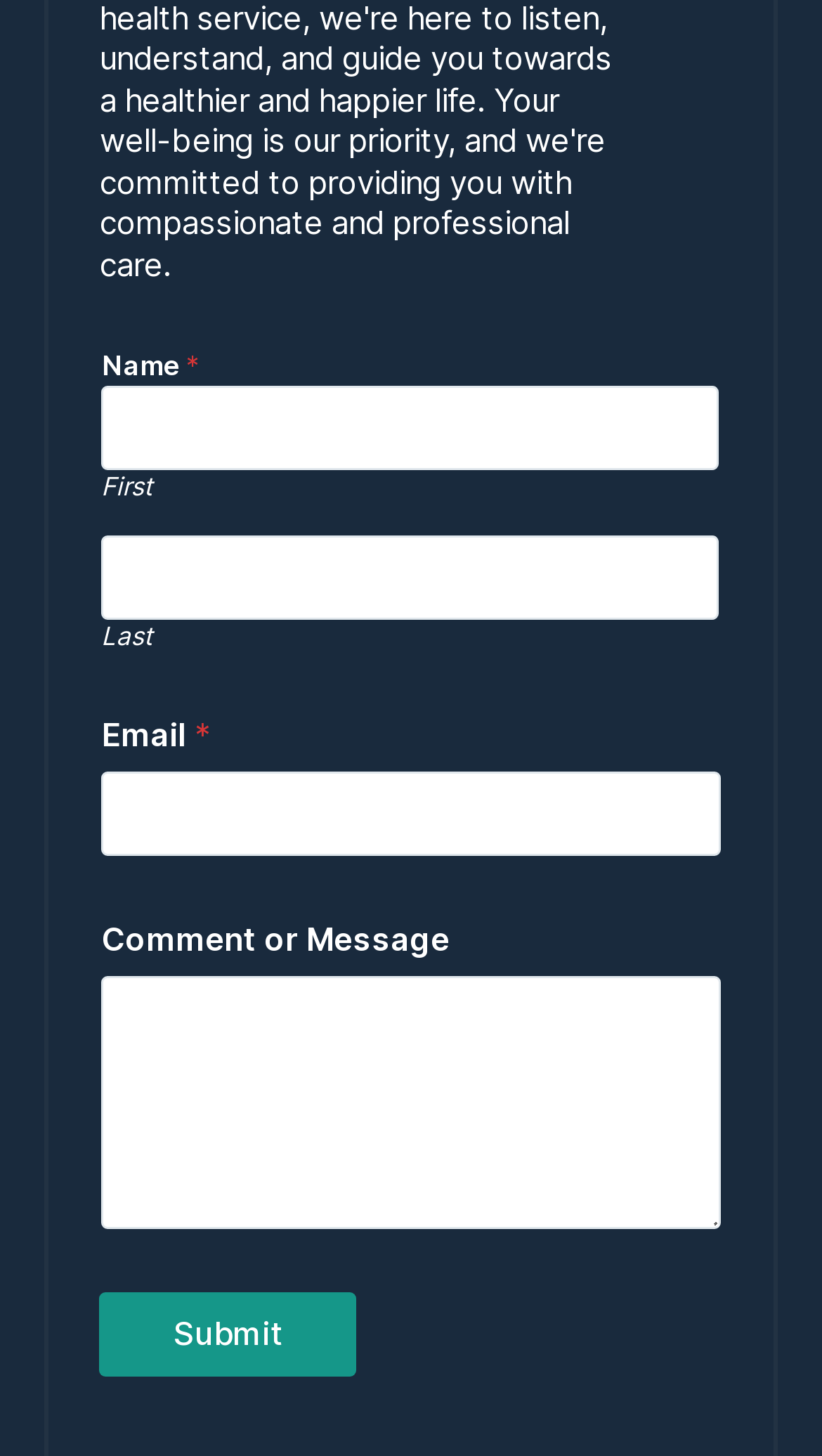Provide a brief response to the question below using one word or phrase:
How many static text elements are there?

2